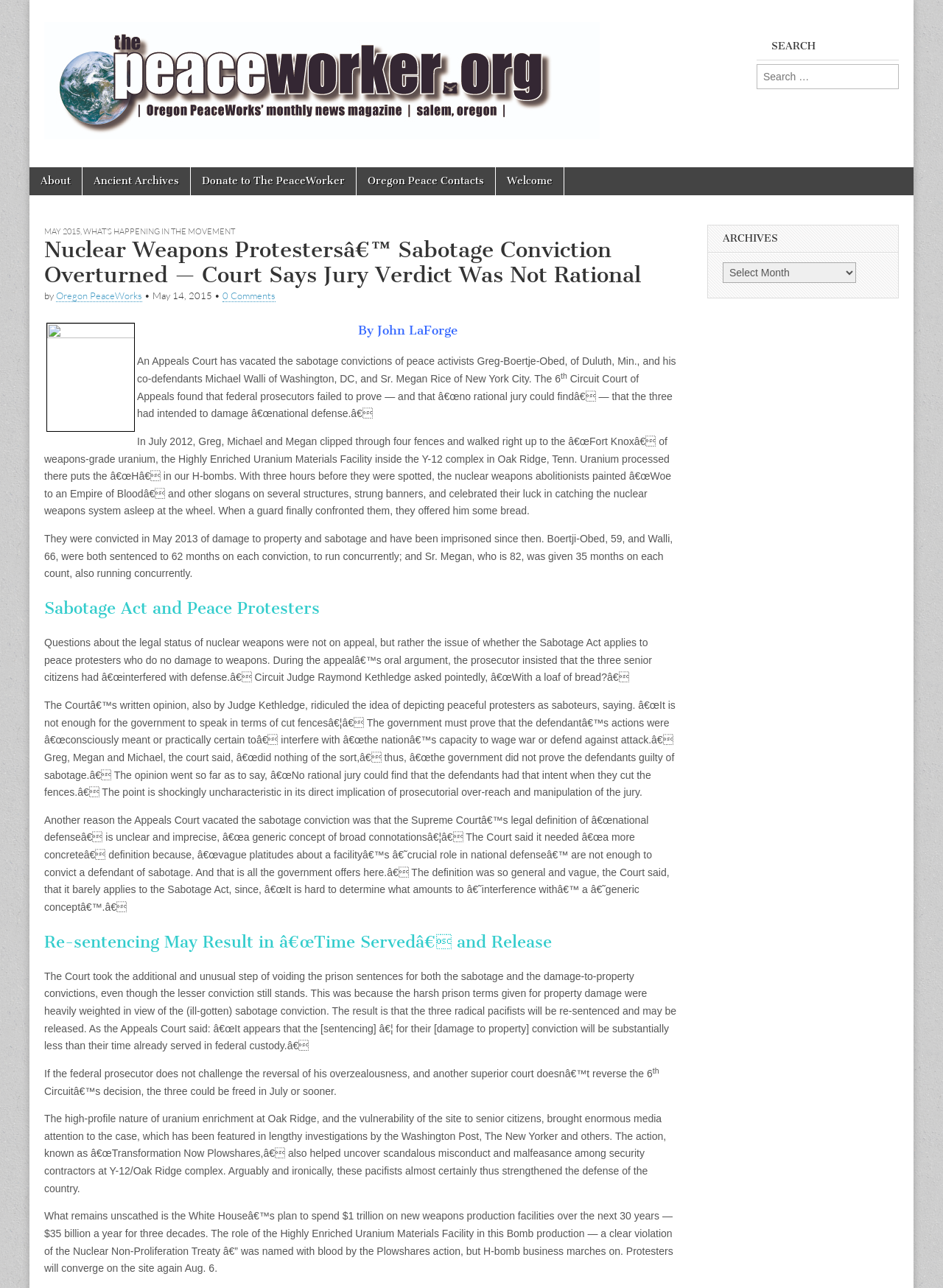Please determine the headline of the webpage and provide its content.

Nuclear Weapons Protestersâ€™ Sabotage Conviction Overturned — Court Says Jury Verdict Was Not Rational